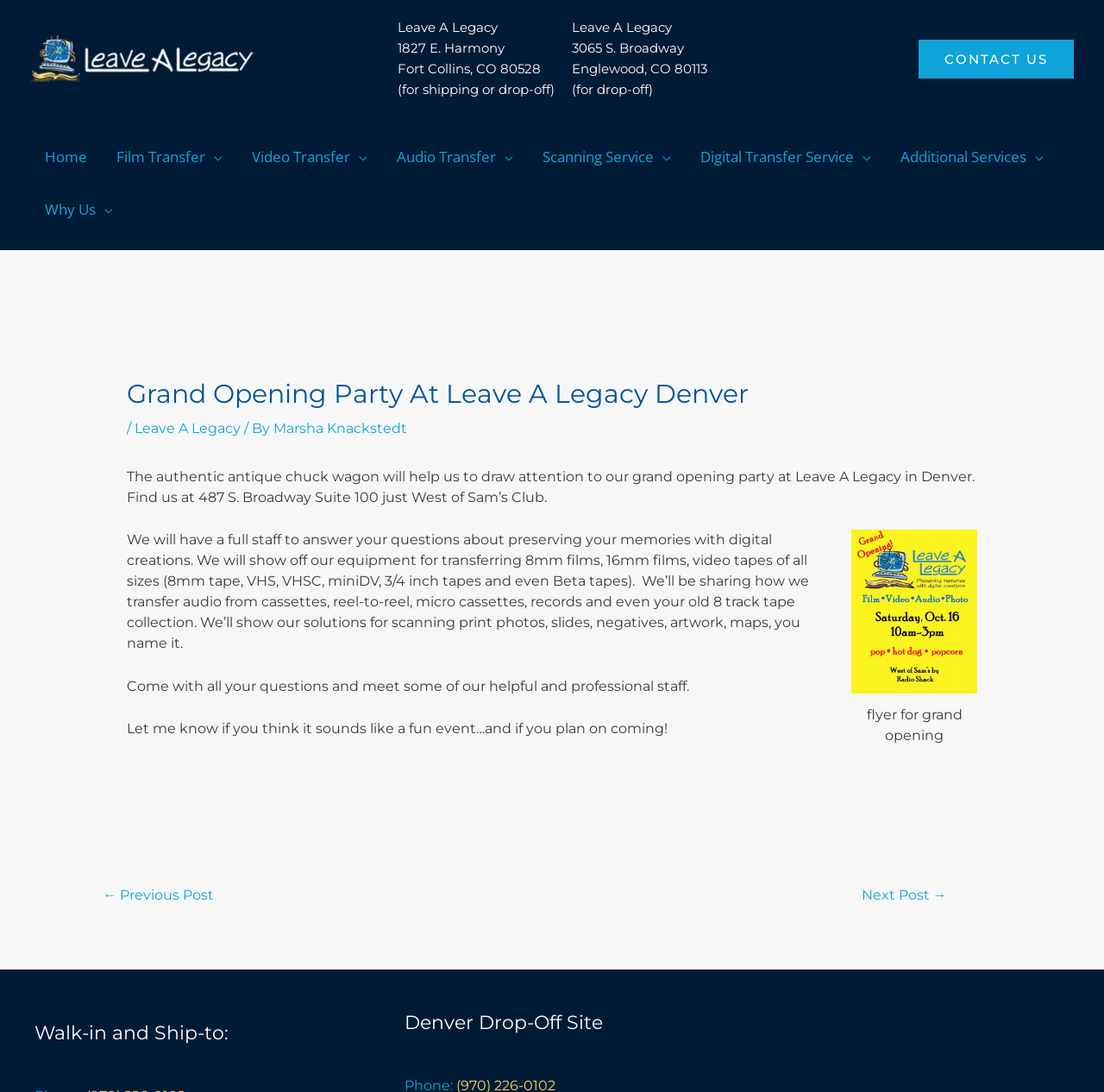Please find the main title text of this webpage.

Grand Opening Party At Leave A Legacy Denver